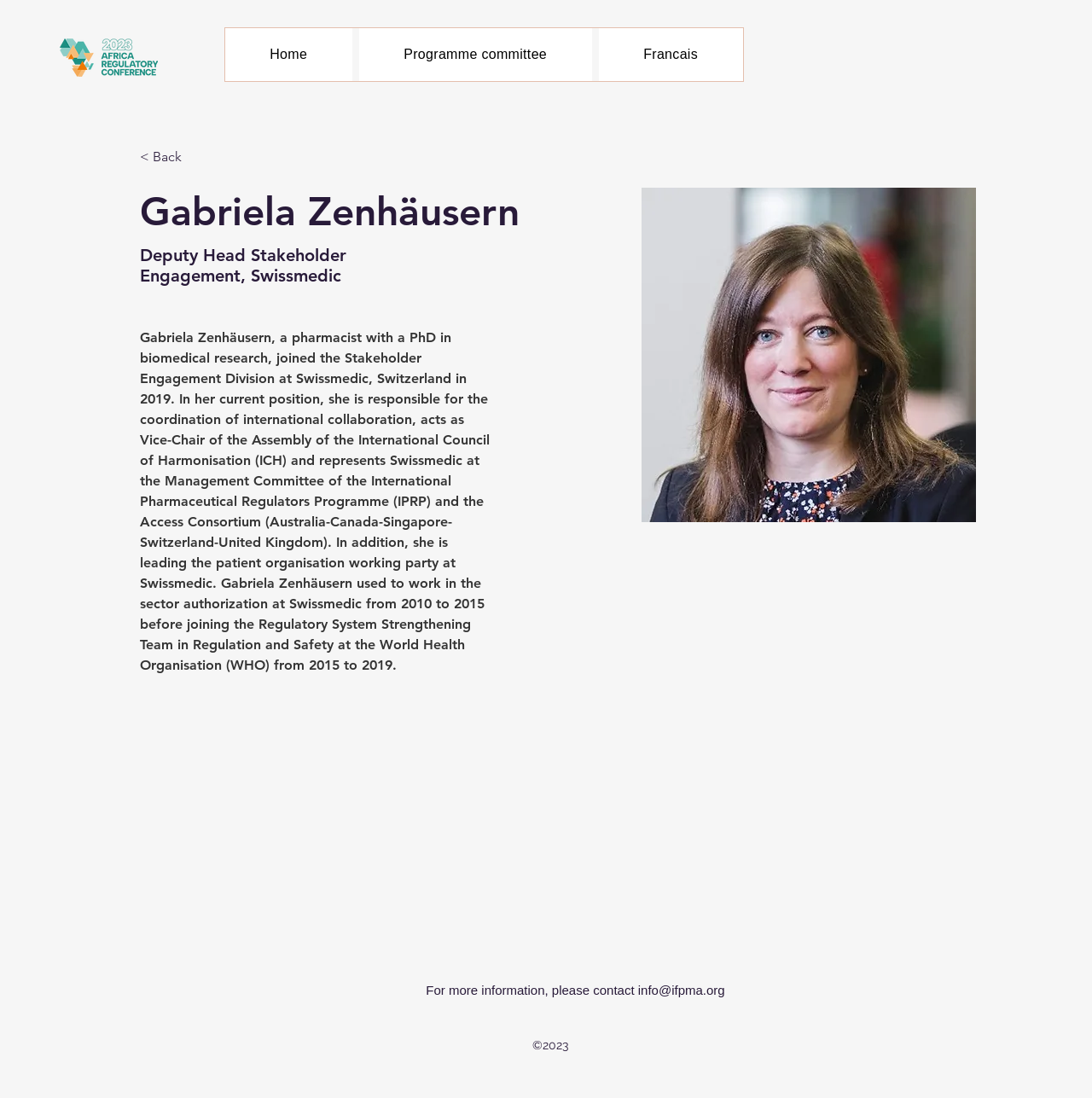What is the email address provided for more information?
Refer to the screenshot and deliver a thorough answer to the question presented.

I found the answer by looking at the link element 'info@ifpma.org' with bounding box coordinates [0.584, 0.895, 0.664, 0.908], which is located near the text 'For more information, please contact'.